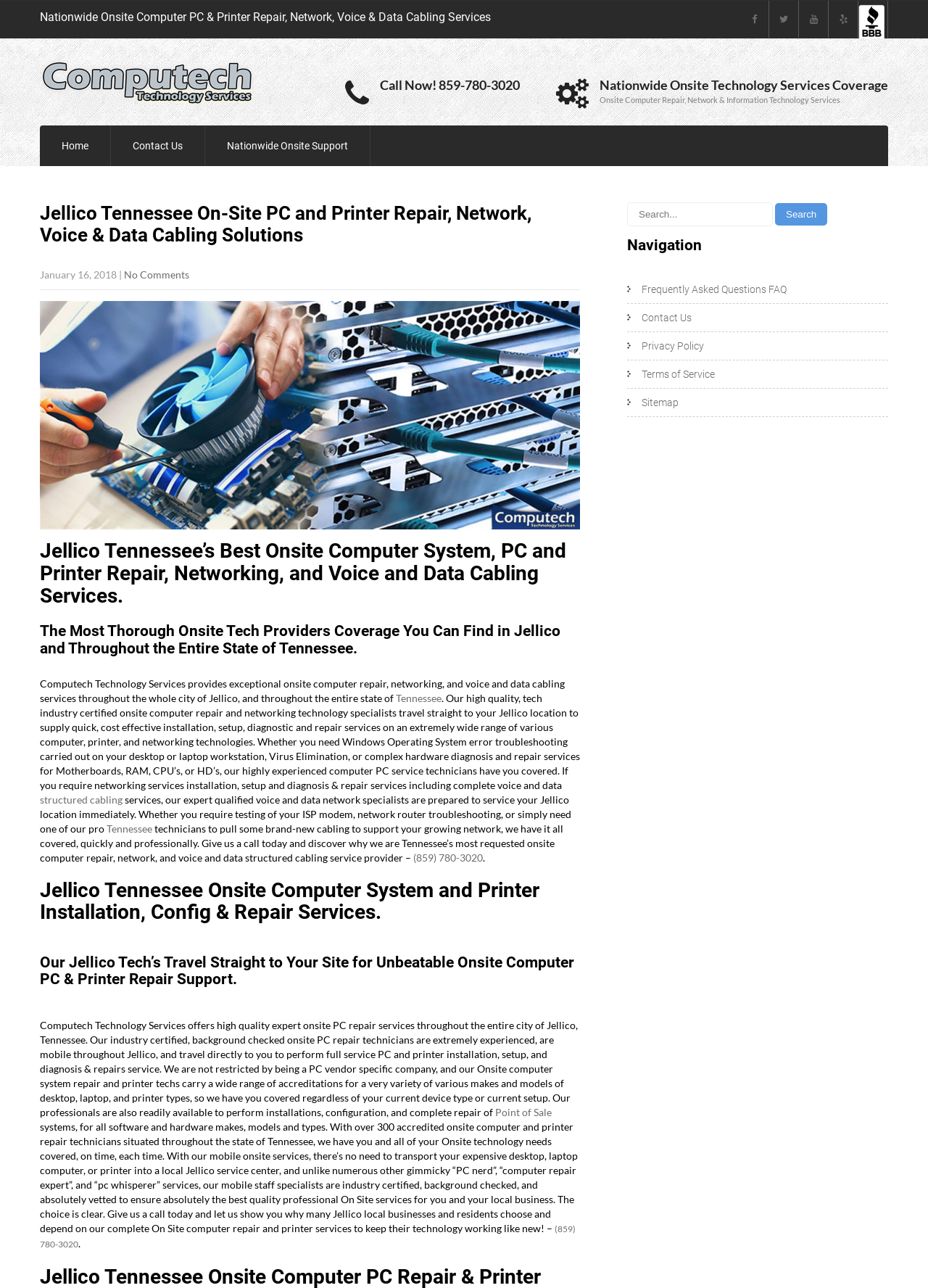What is the name of the company providing onsite technology services?
Provide a short answer using one word or a brief phrase based on the image.

Computech Technology Services